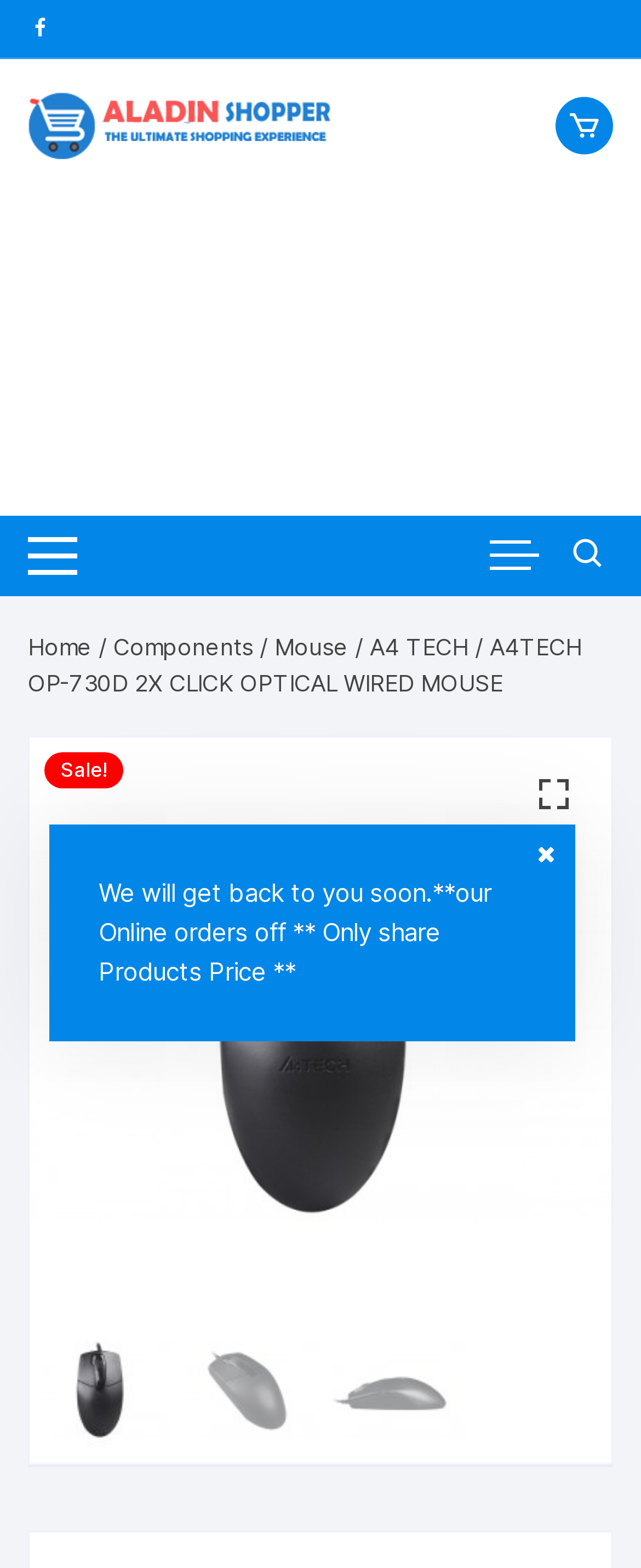Pinpoint the bounding box coordinates for the area that should be clicked to perform the following instruction: "check Copyright information".

None